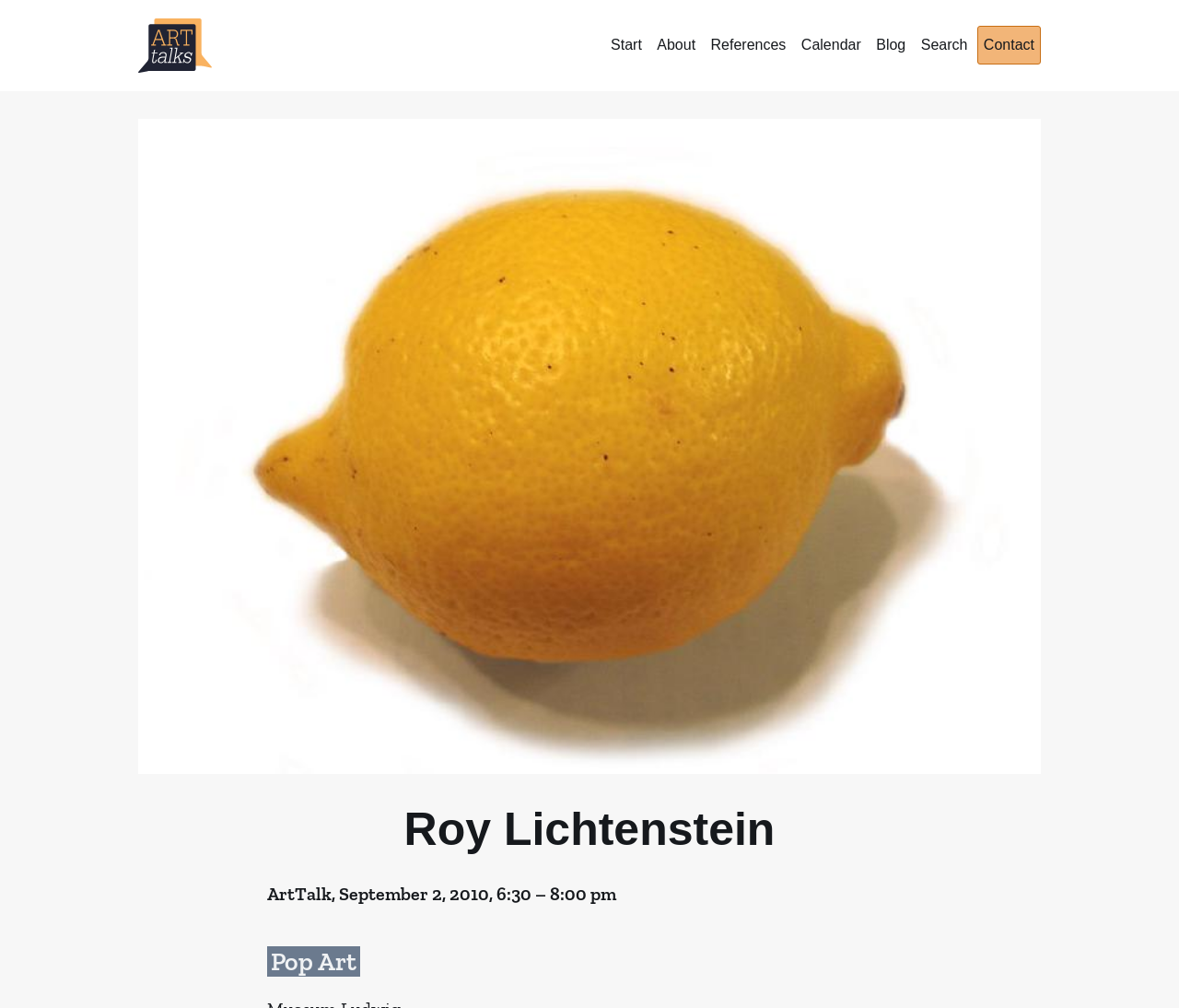Specify the bounding box coordinates of the area that needs to be clicked to achieve the following instruction: "search for something".

[0.776, 0.027, 0.825, 0.063]